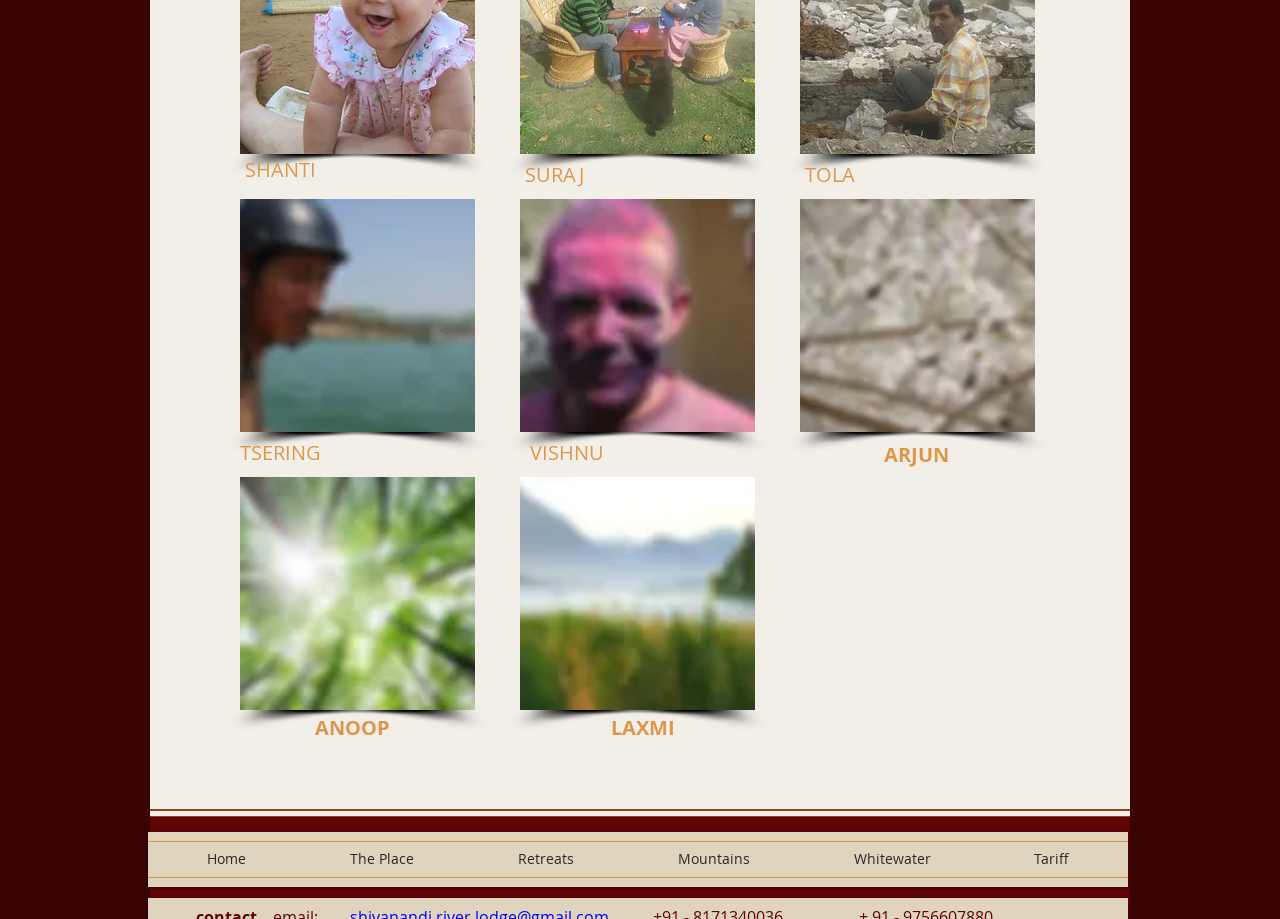Locate the bounding box coordinates of the segment that needs to be clicked to meet this instruction: "Read about Vishnu".

[0.406, 0.216, 0.59, 0.47]